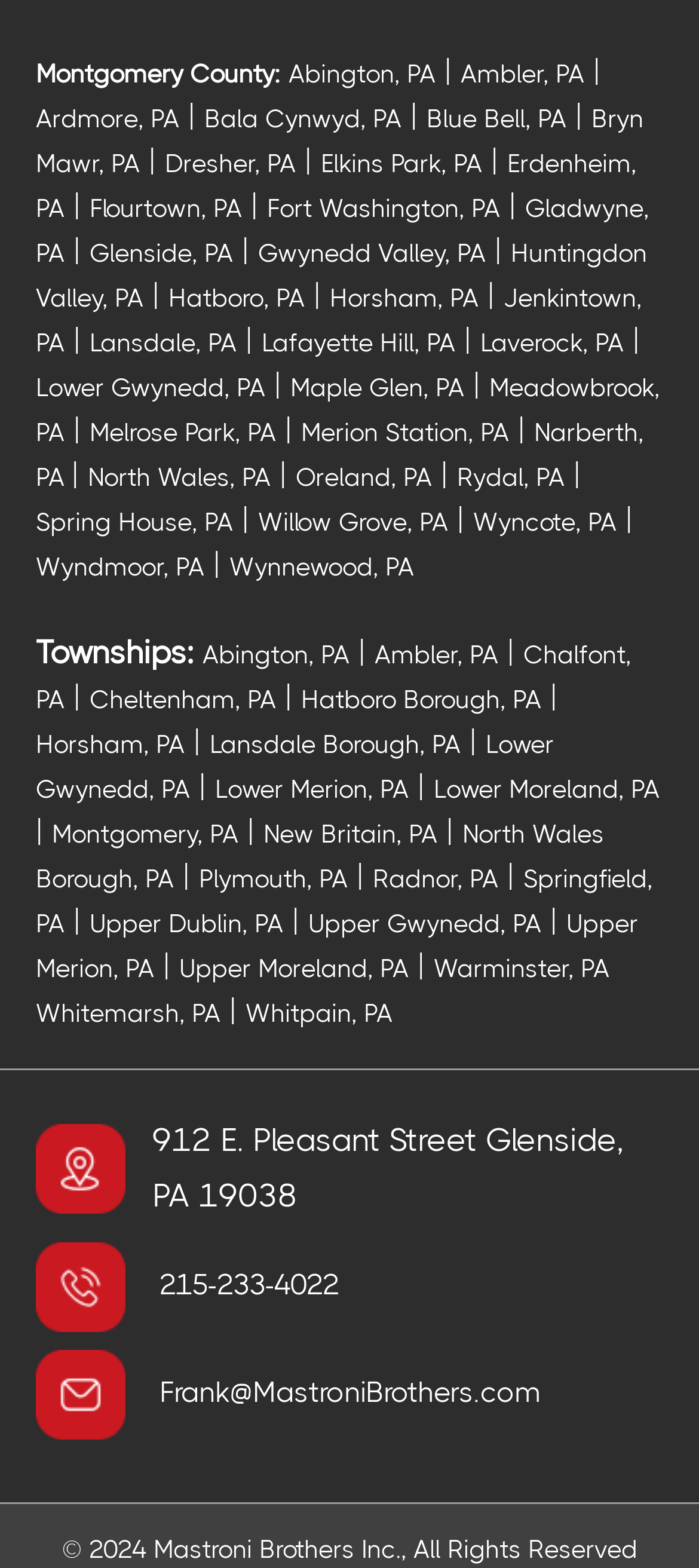Identify the bounding box coordinates of the clickable region necessary to fulfill the following instruction: "read blog posts". The bounding box coordinates should be four float numbers between 0 and 1, i.e., [left, top, right, bottom].

None